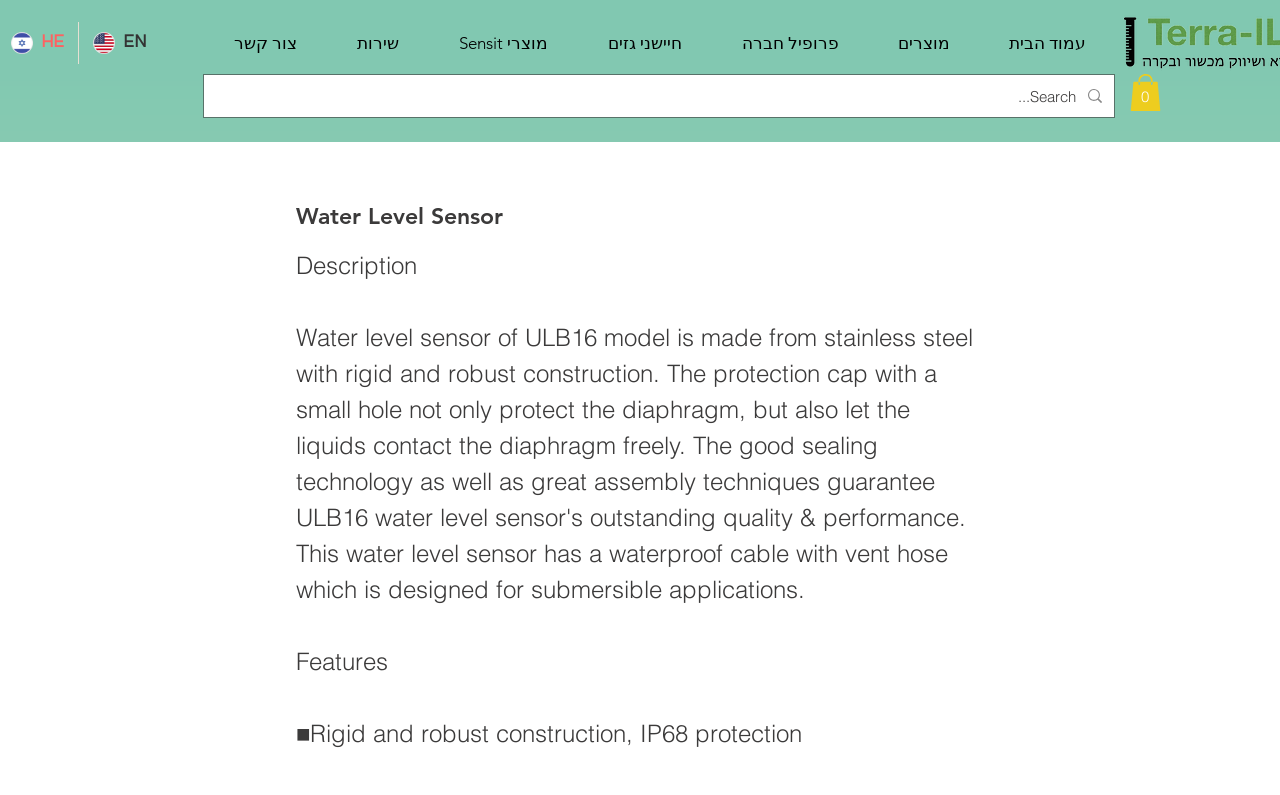Pinpoint the bounding box coordinates of the clickable area necessary to execute the following instruction: "View shopping cart". The coordinates should be given as four float numbers between 0 and 1, namely [left, top, right, bottom].

[0.883, 0.093, 0.907, 0.14]